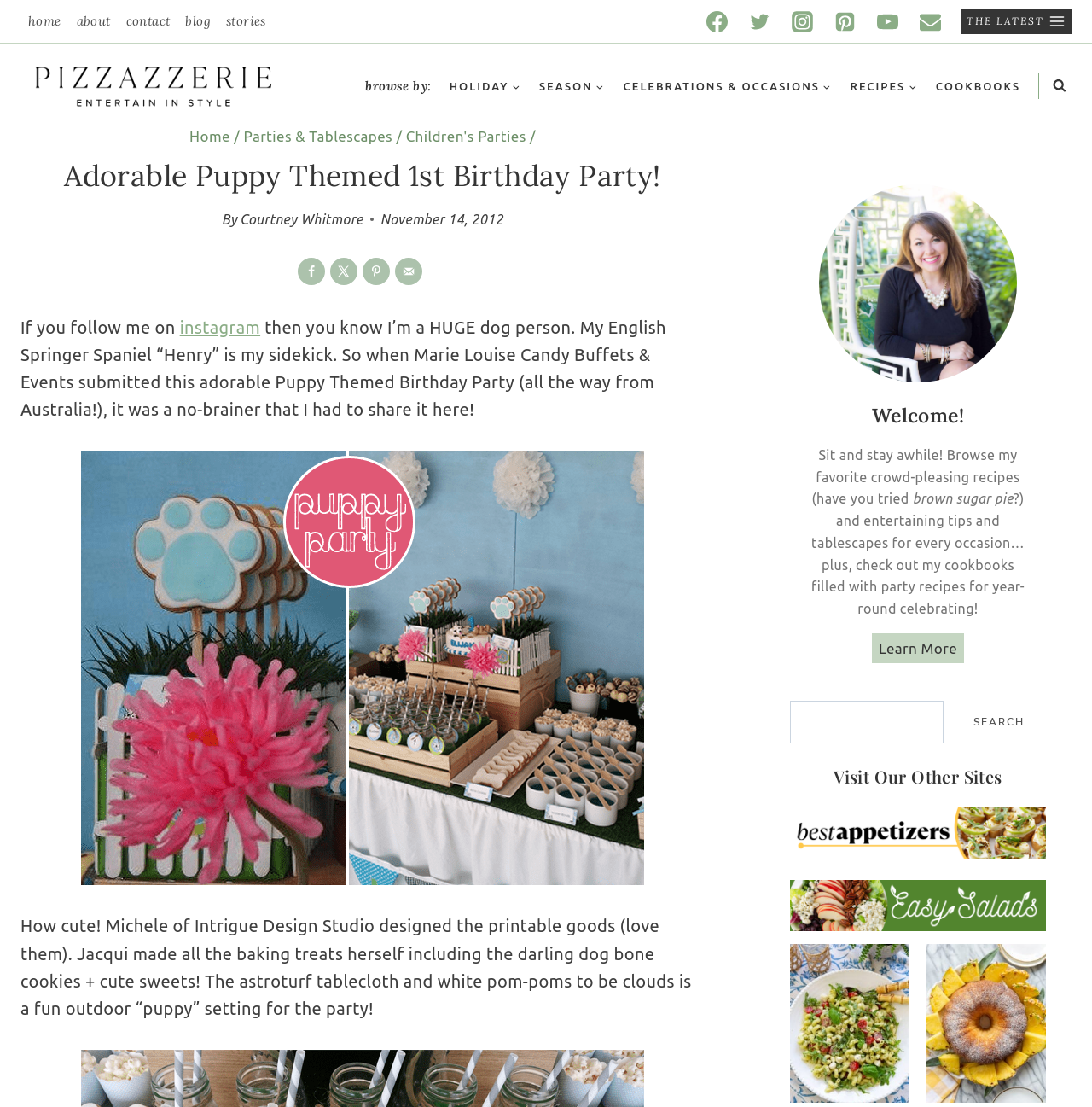What is the purpose of the astroturf tablecloth?
We need a detailed and exhaustive answer to the question. Please elaborate.

The astroturf tablecloth is used to create an outdoor 'puppy' setting for the party, which is a fun and creative idea for a puppy-themed birthday party.